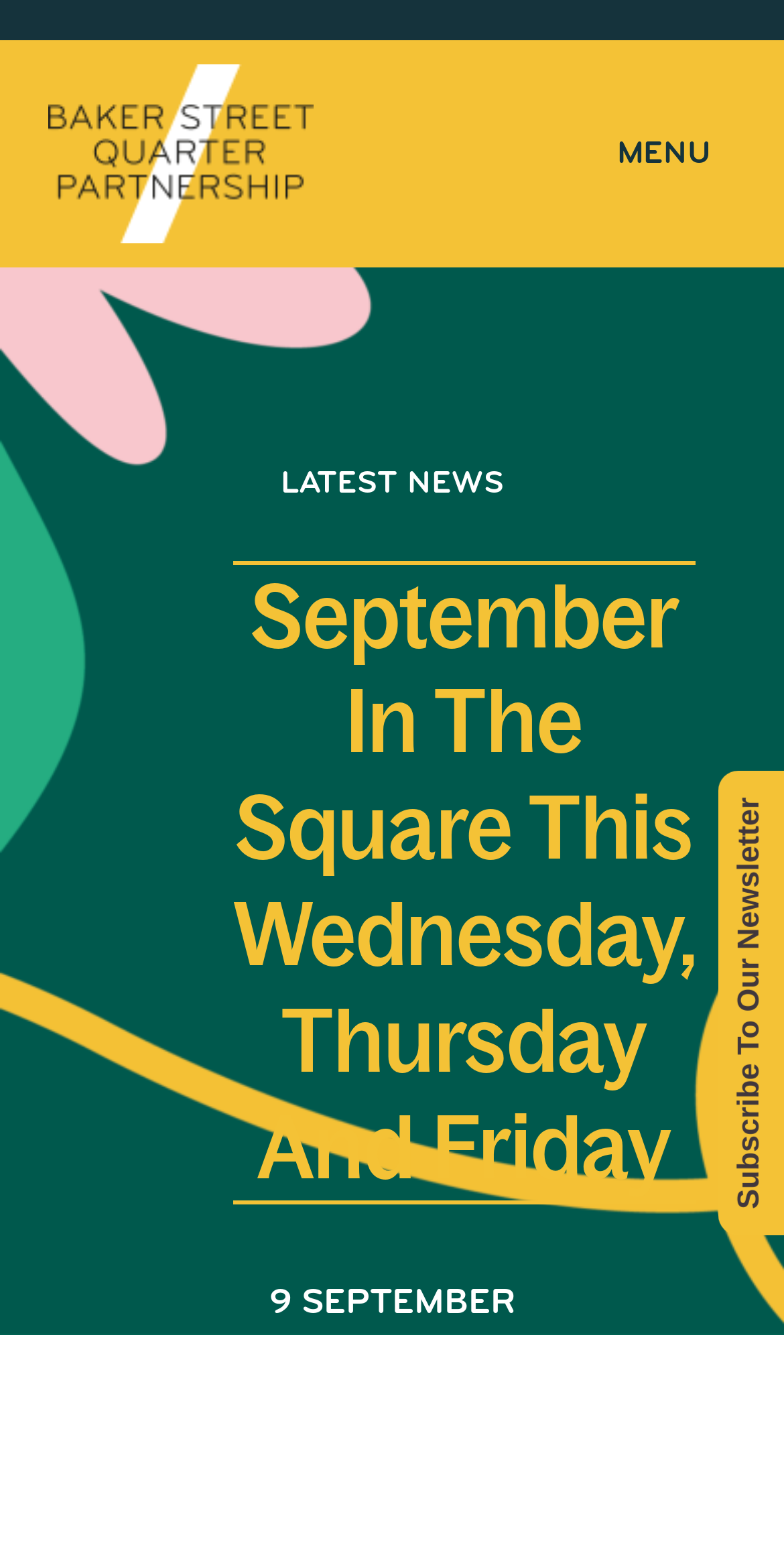Provide the bounding box coordinates, formatted as (top-left x, top-left y, bottom-right x, bottom-right y), with all values being floating point numbers between 0 and 1. Identify the bounding box of the UI element that matches the description: Baker Street Quarter Partnership

[0.062, 0.041, 0.4, 0.156]